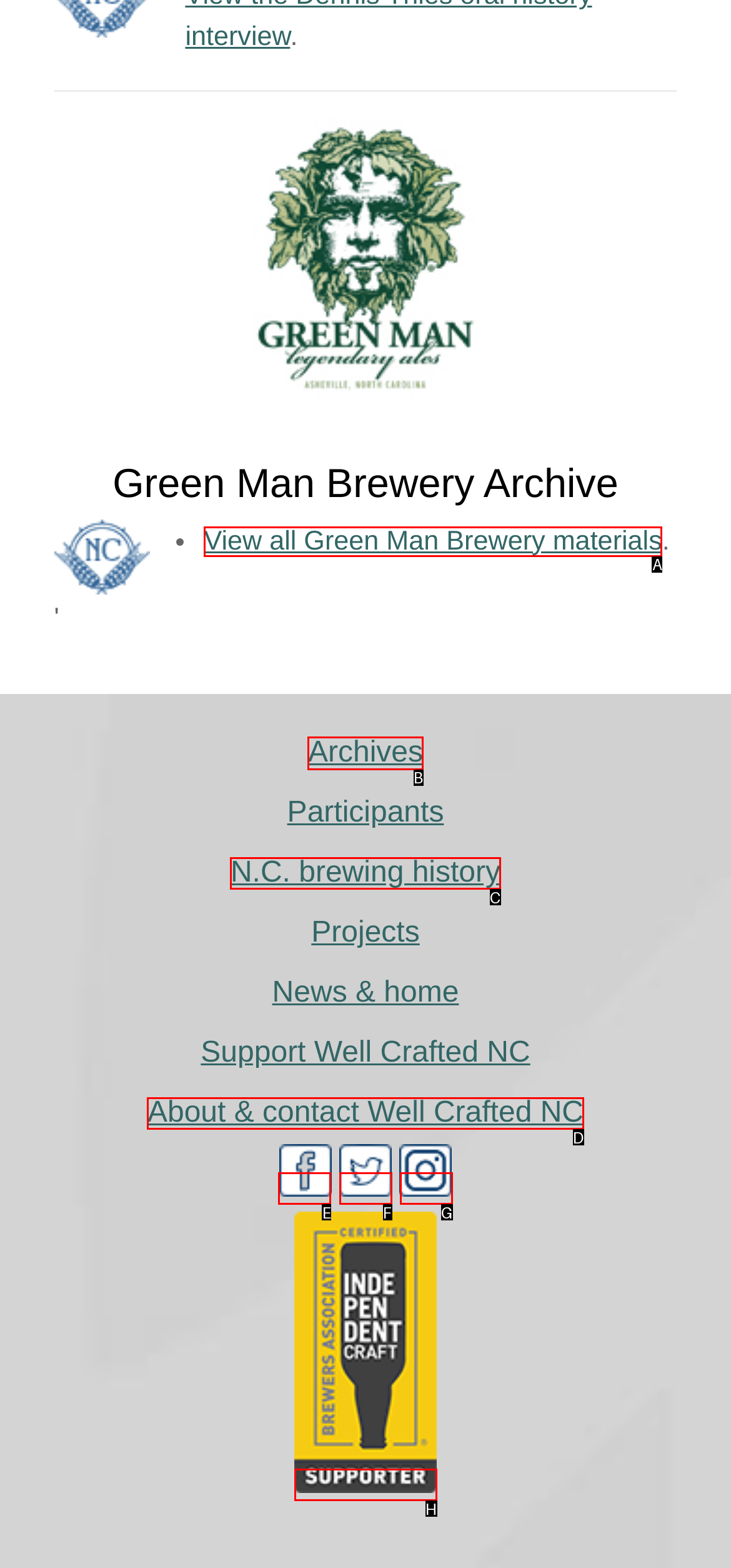Identify the correct HTML element to click for the task: Go to Archives. Provide the letter of your choice.

B